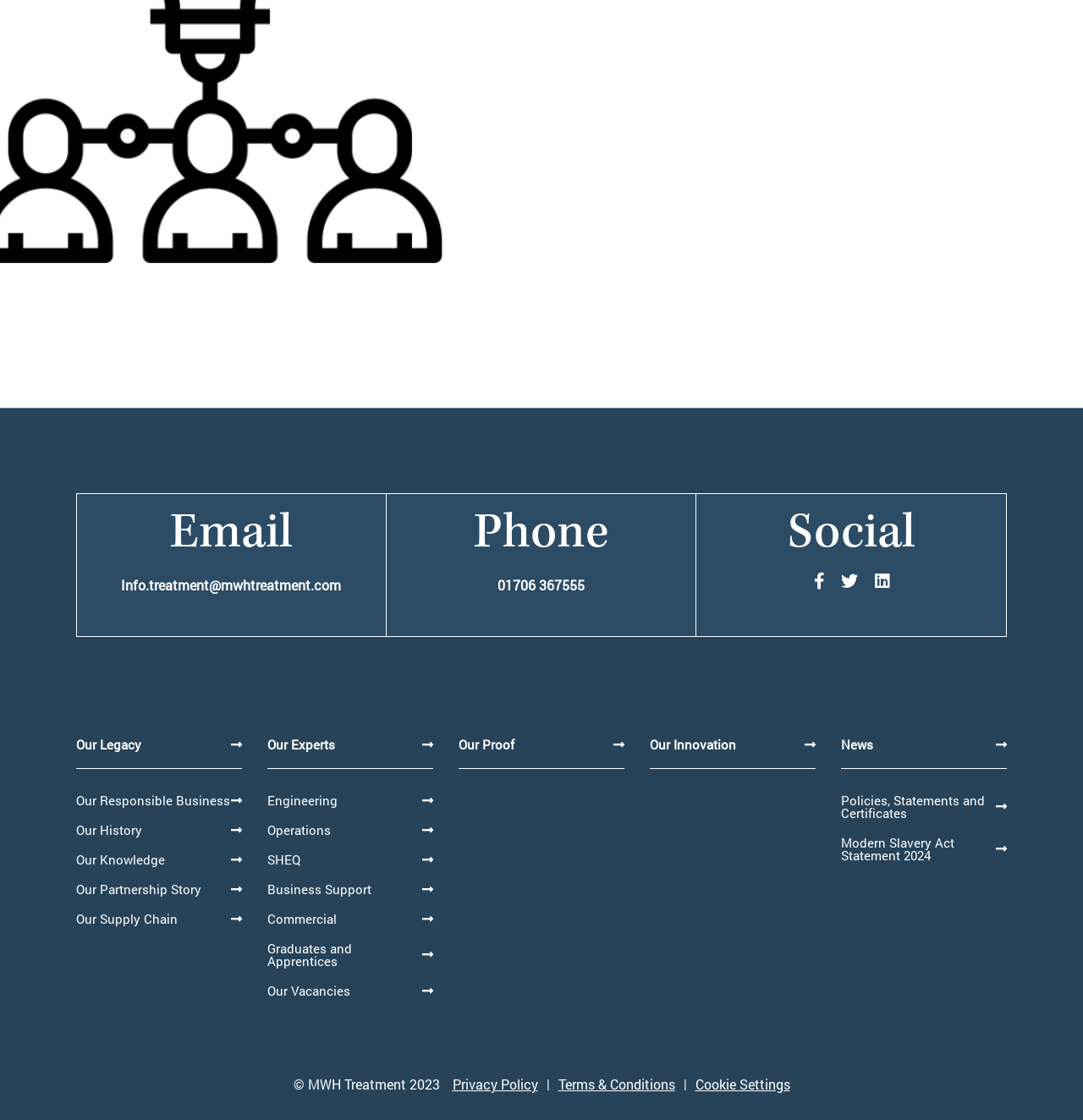Based on the element description: "Policies, Statements and Certificates", identify the UI element and provide its bounding box coordinates. Use four float numbers between 0 and 1, [left, top, right, bottom].

[0.777, 0.701, 0.93, 0.739]